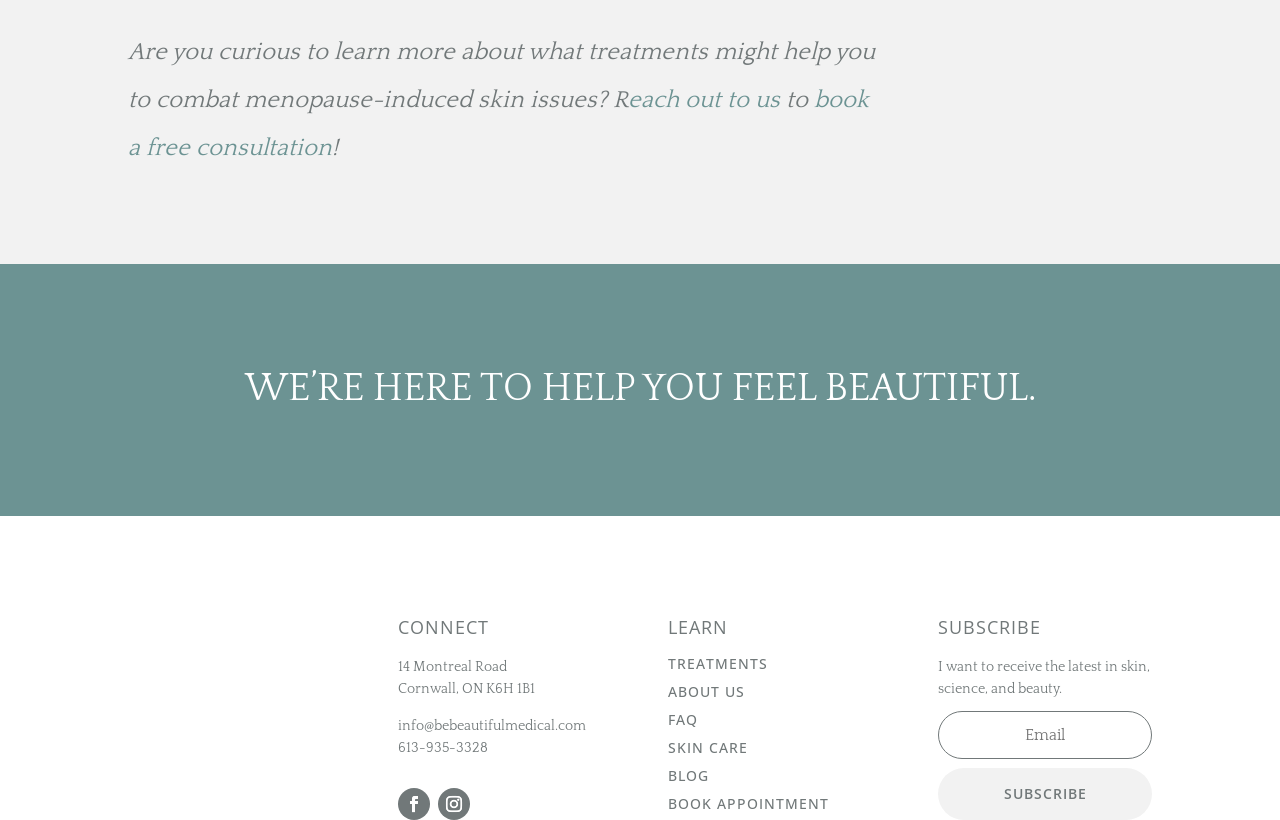Reply to the question below using a single word or brief phrase:
What is the main purpose of this webpage?

To provide skin care services